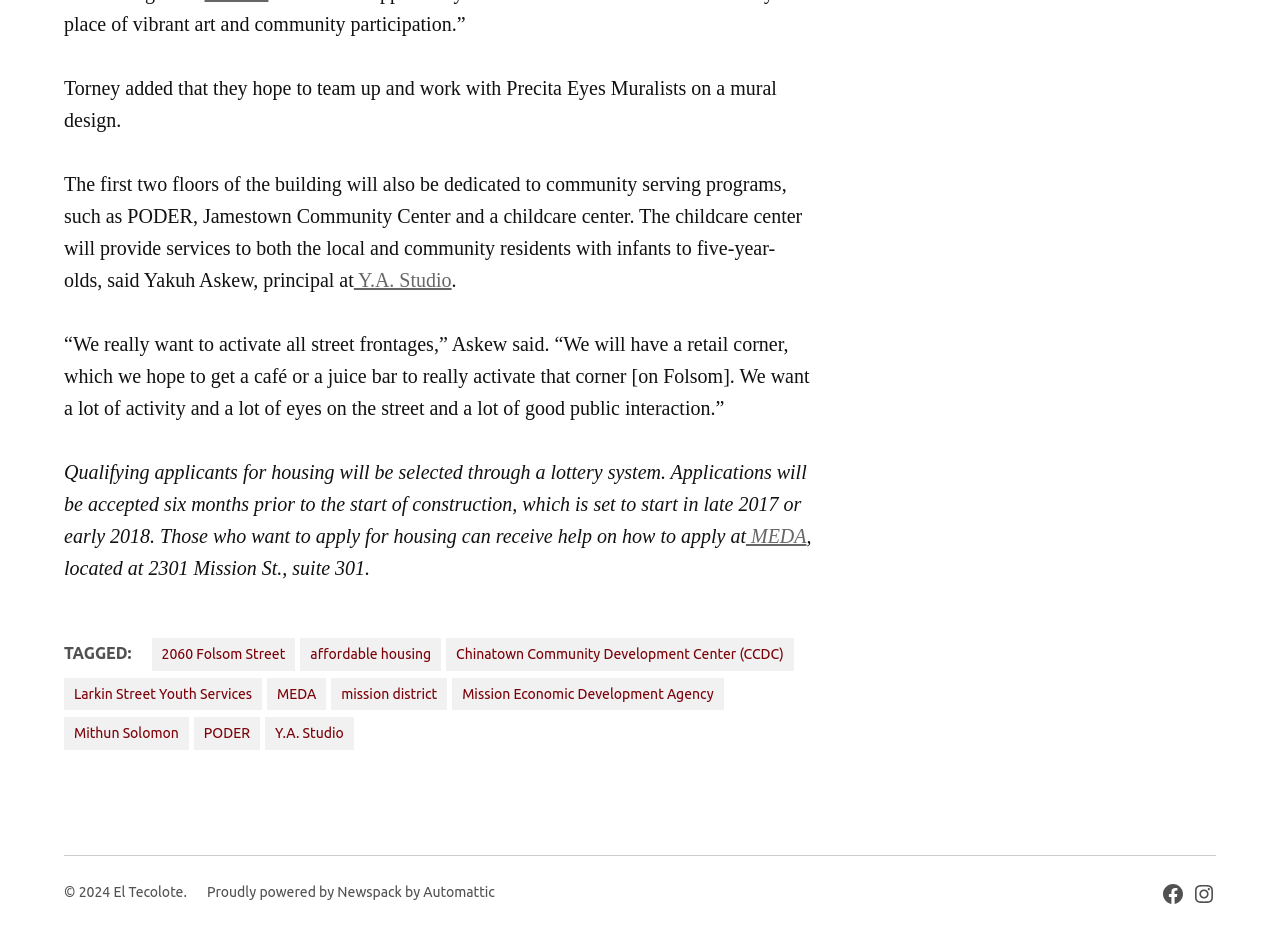Find the bounding box coordinates for the area that should be clicked to accomplish the instruction: "Go to the Facebook Page".

[0.907, 0.951, 0.926, 0.978]